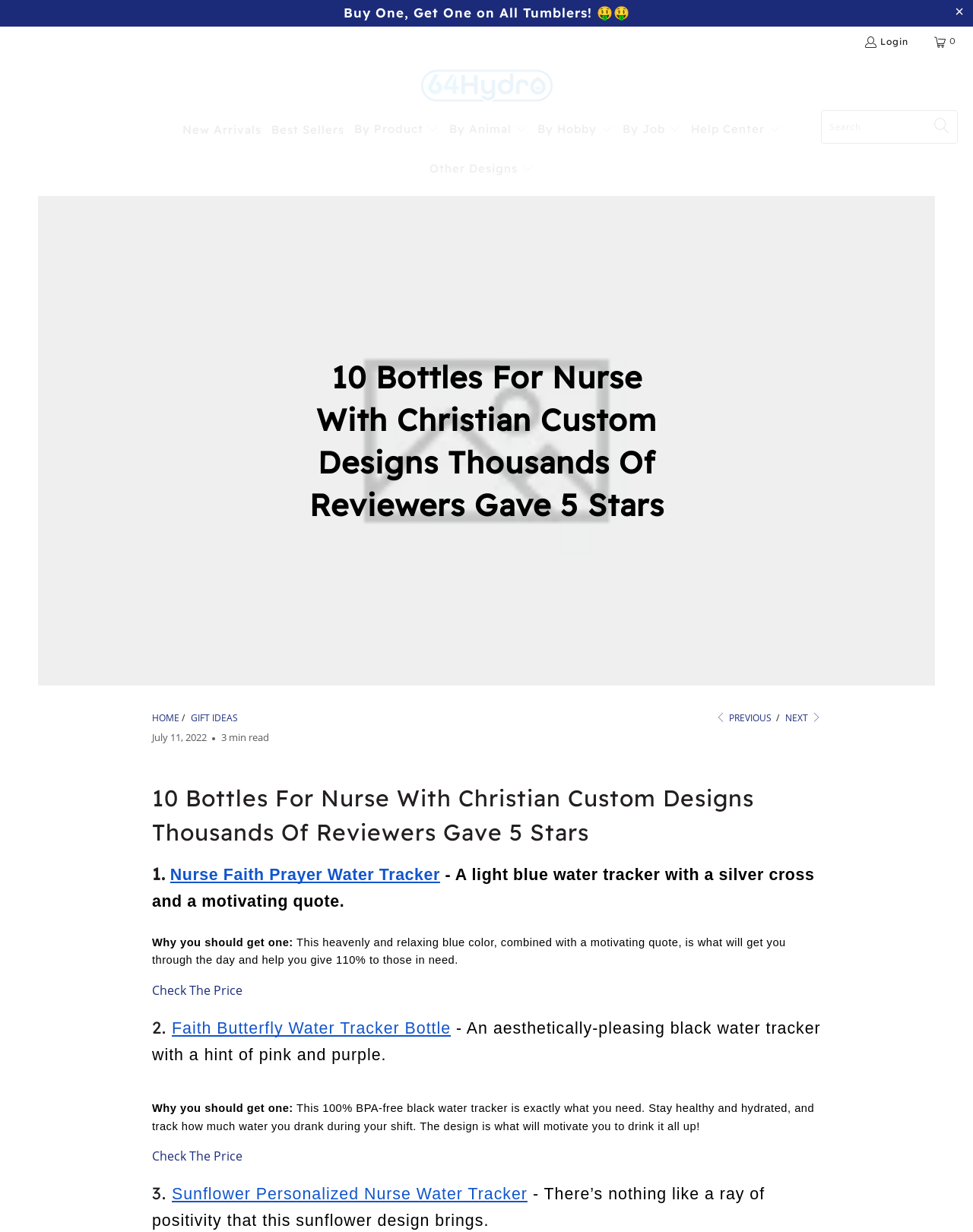Please provide the bounding box coordinates for the element that needs to be clicked to perform the instruction: "View the 'Faith Butterfly Water Tracker Bottle' product". The coordinates must consist of four float numbers between 0 and 1, formatted as [left, top, right, bottom].

[0.177, 0.825, 0.463, 0.843]